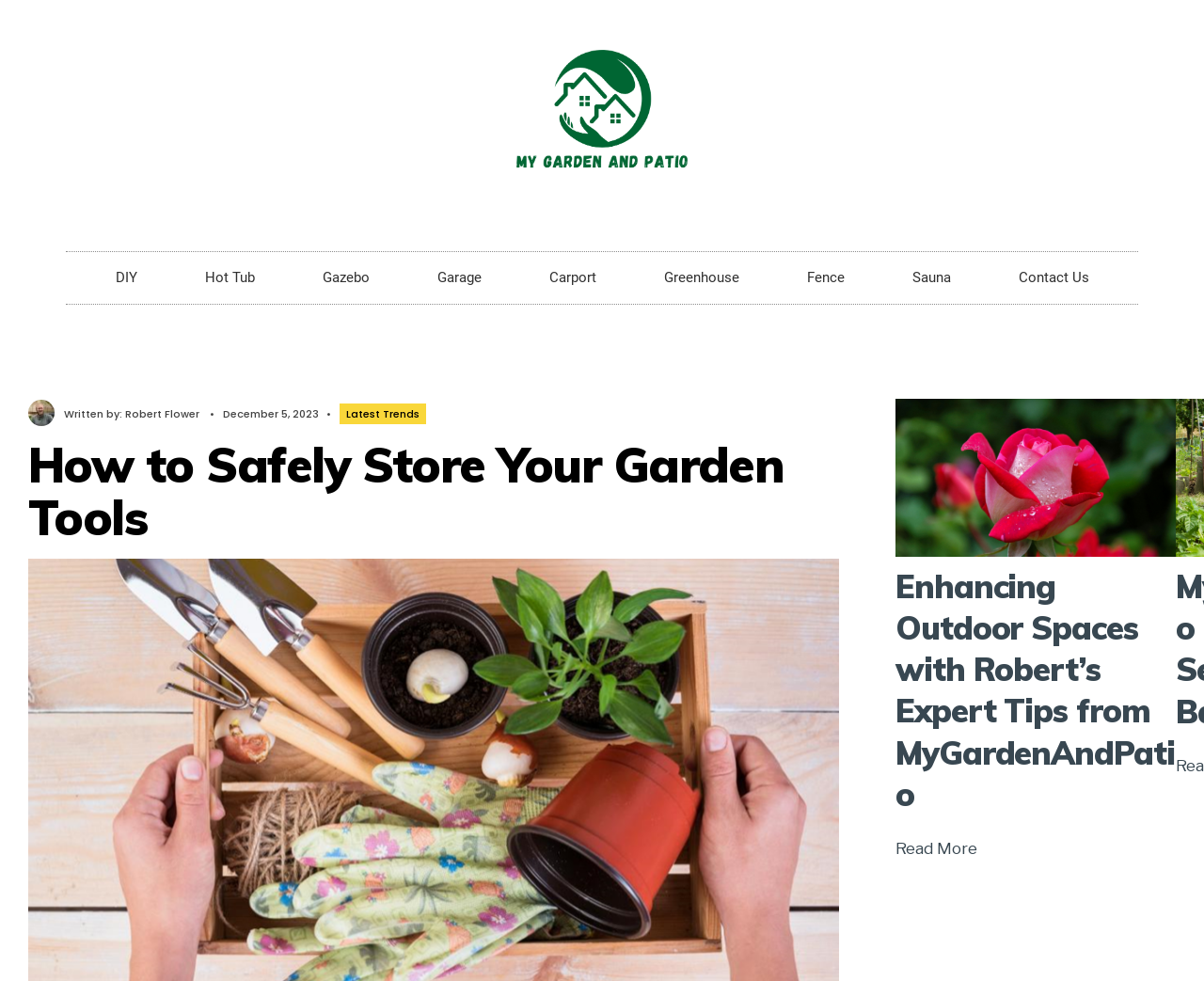What is the name of the website?
Look at the image and provide a detailed response to the question.

I found the website name by looking at the link with the text 'My Garden And Patio' at the top of the page.